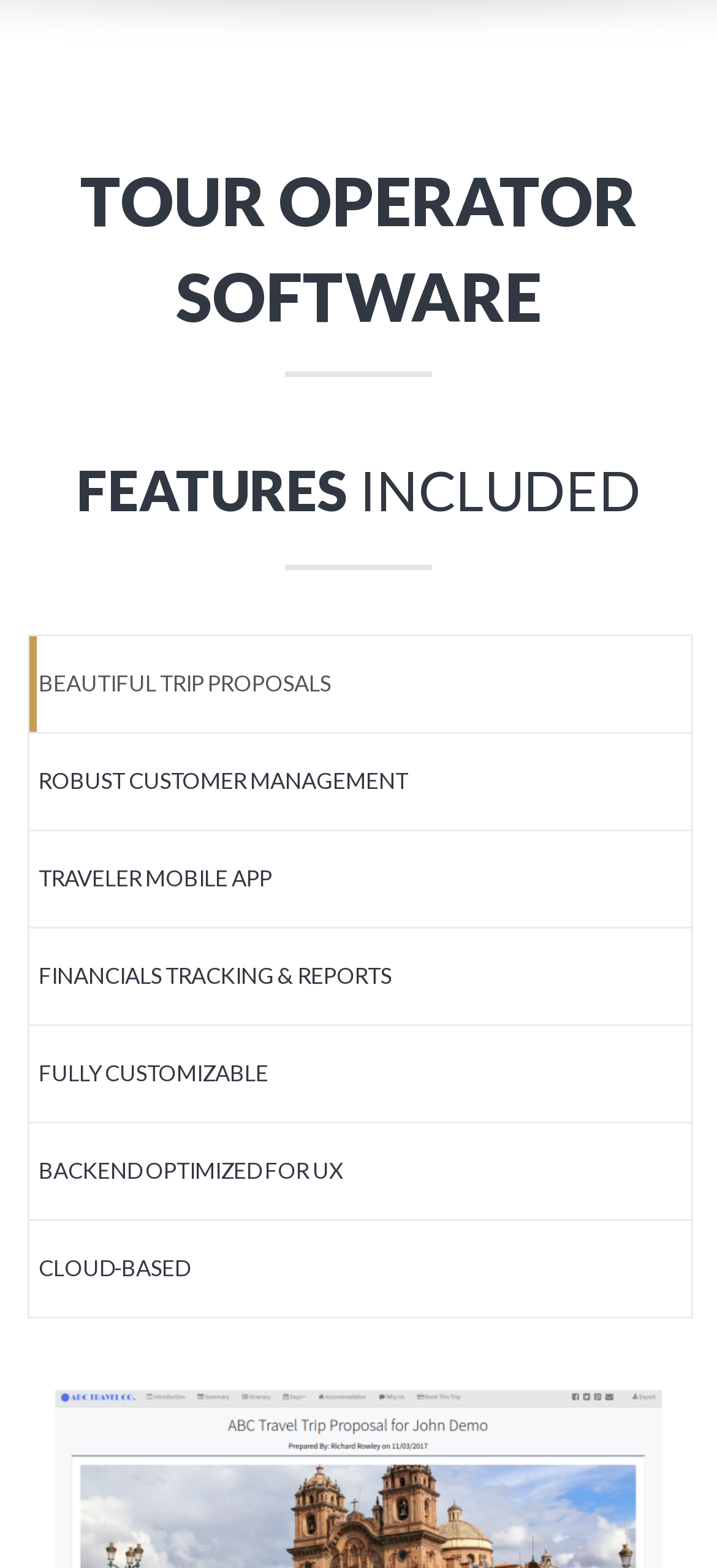Refer to the element description Blogger Templates and identify the corresponding bounding box in the screenshot. Format the coordinates as (top-left x, top-left y, bottom-right x, bottom-right y) with values in the range of 0 to 1.

None